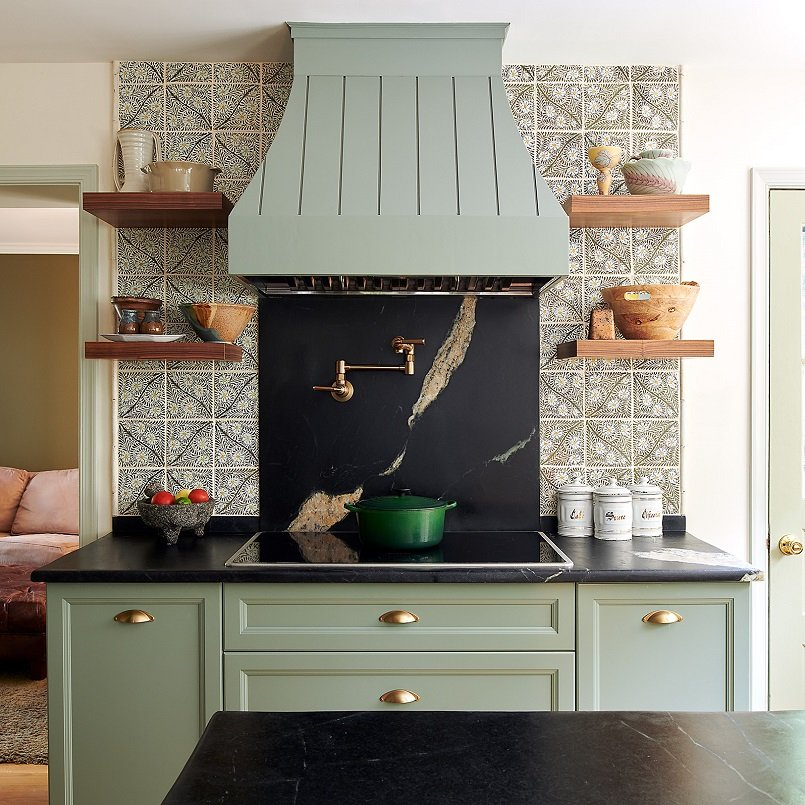Please answer the following question using a single word or phrase: 
What material is the backsplash made of?

black marble